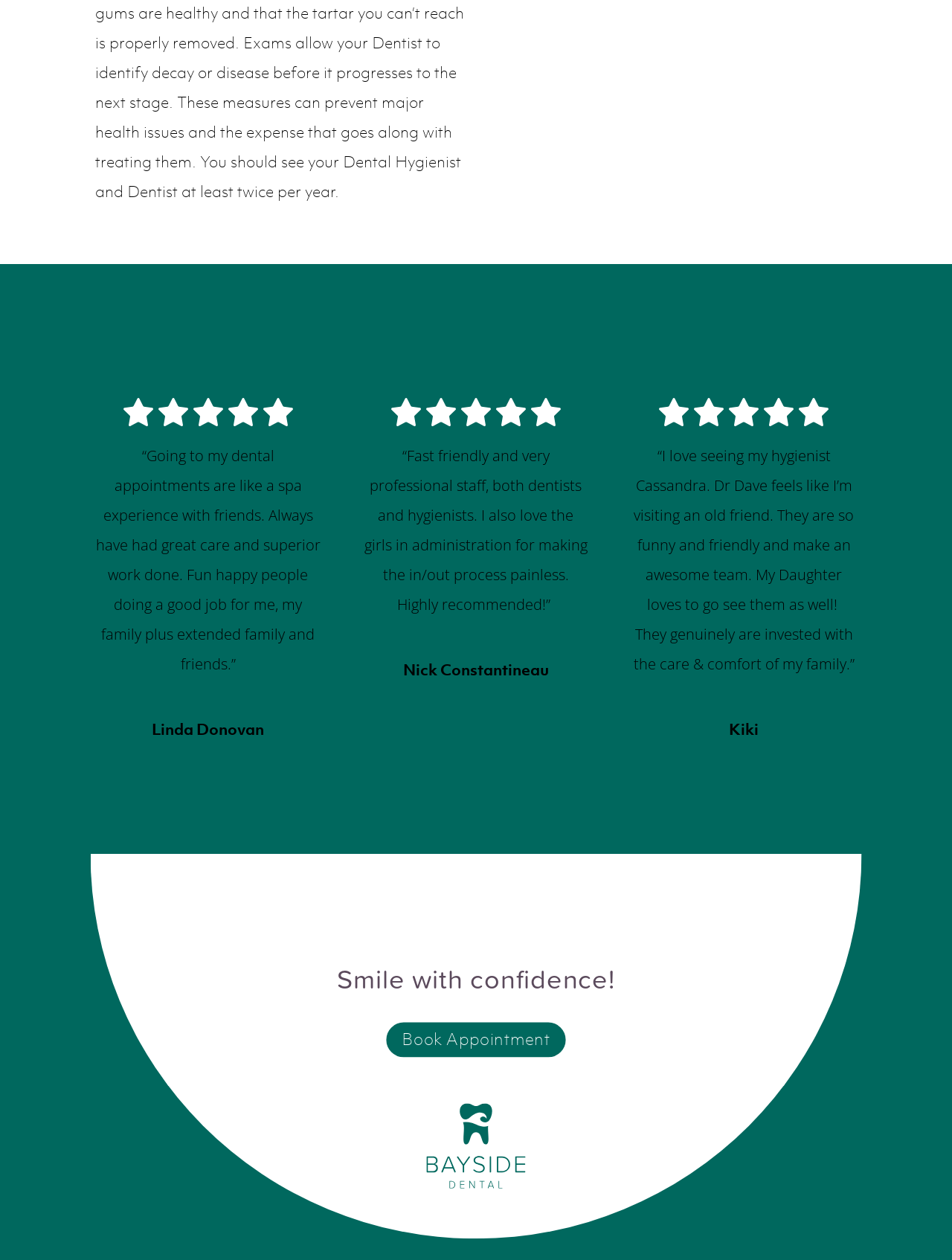What is the purpose of the 'Book Appointment' button?
Based on the screenshot, provide a one-word or short-phrase response.

To schedule a dental appointment